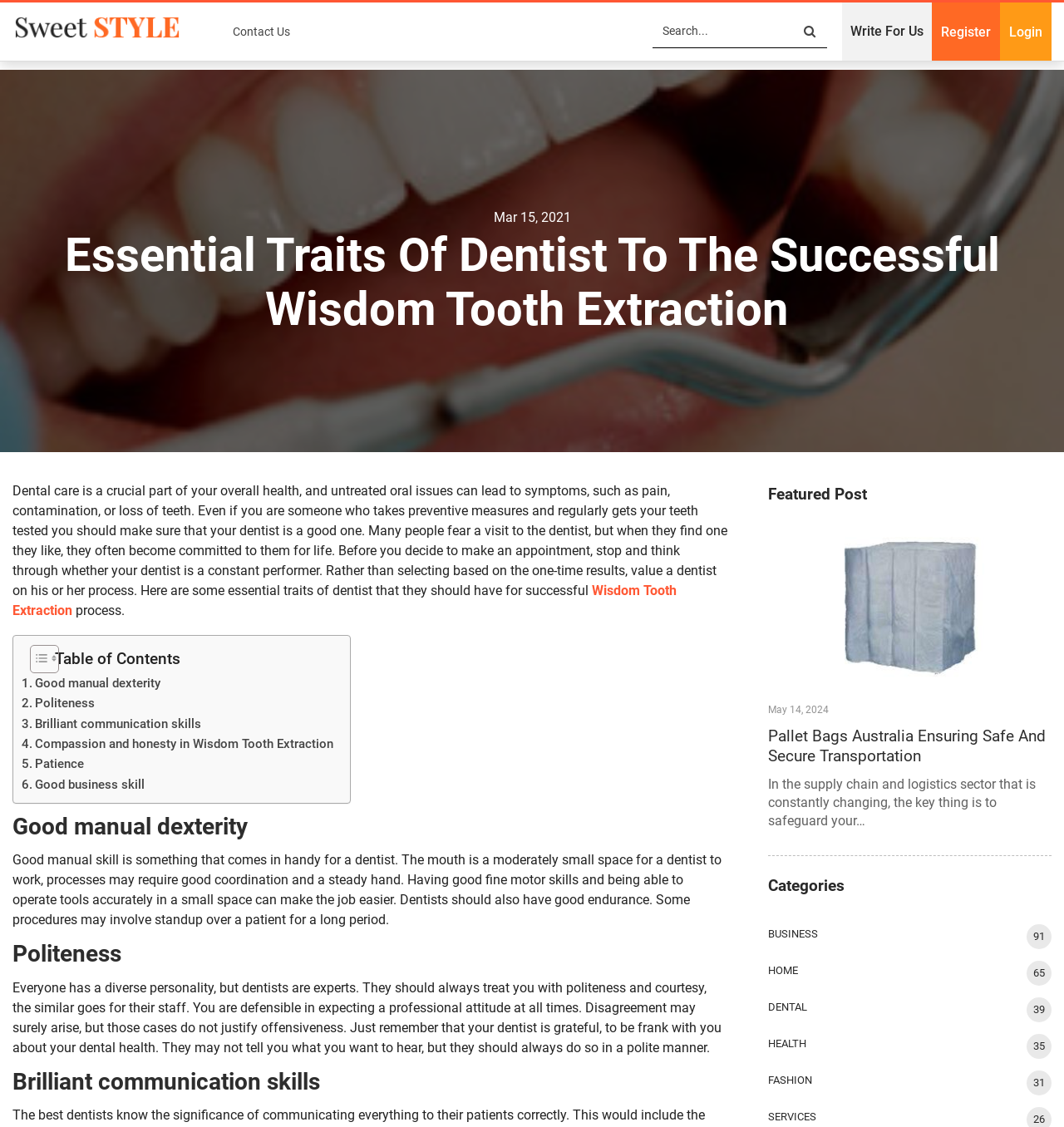Determine the bounding box coordinates of the area to click in order to meet this instruction: "Learn about the essential trait of Good manual dexterity".

[0.012, 0.72, 0.684, 0.747]